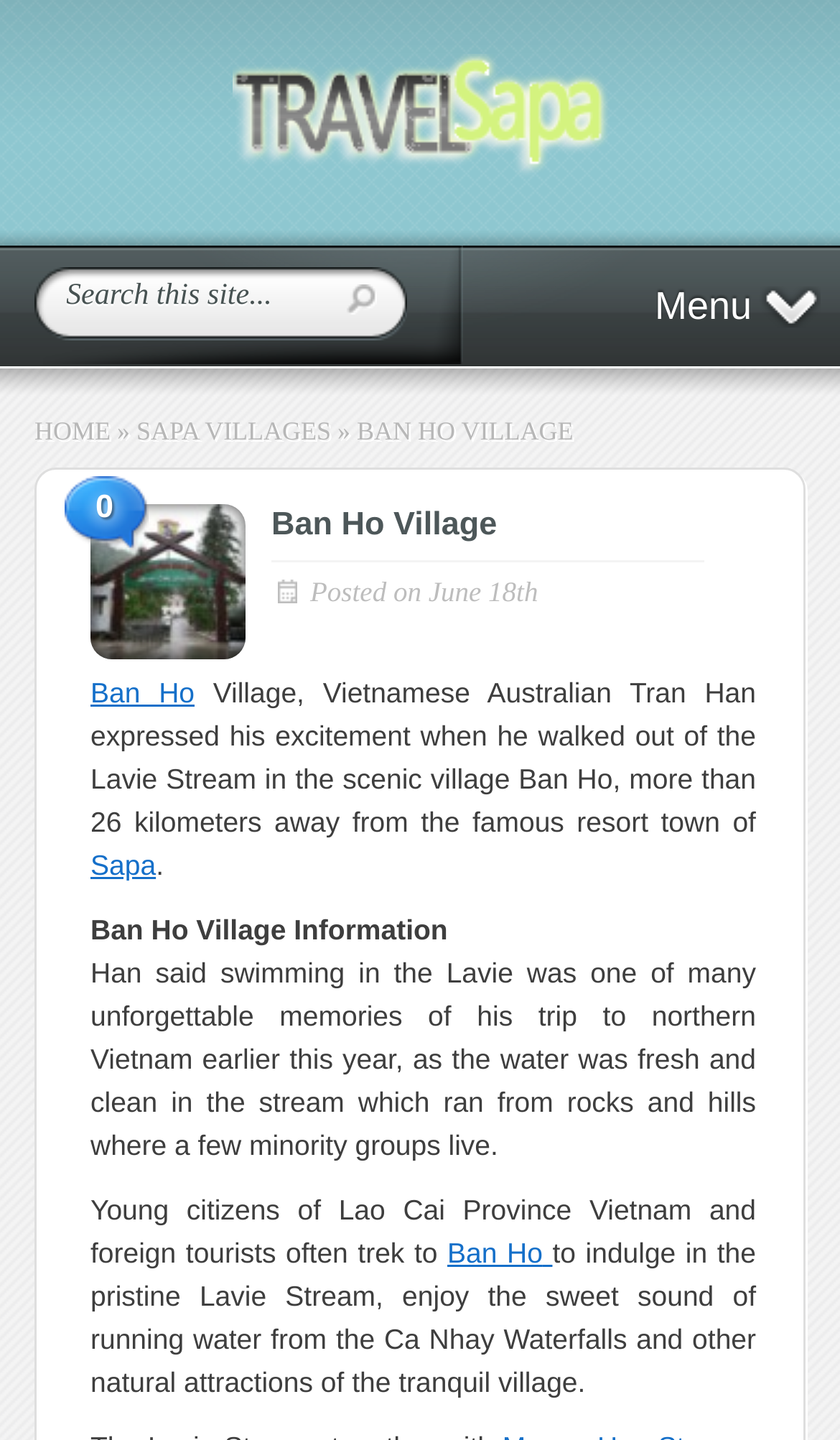Please identify and generate the text content of the webpage's main heading.

Ban Ho Village